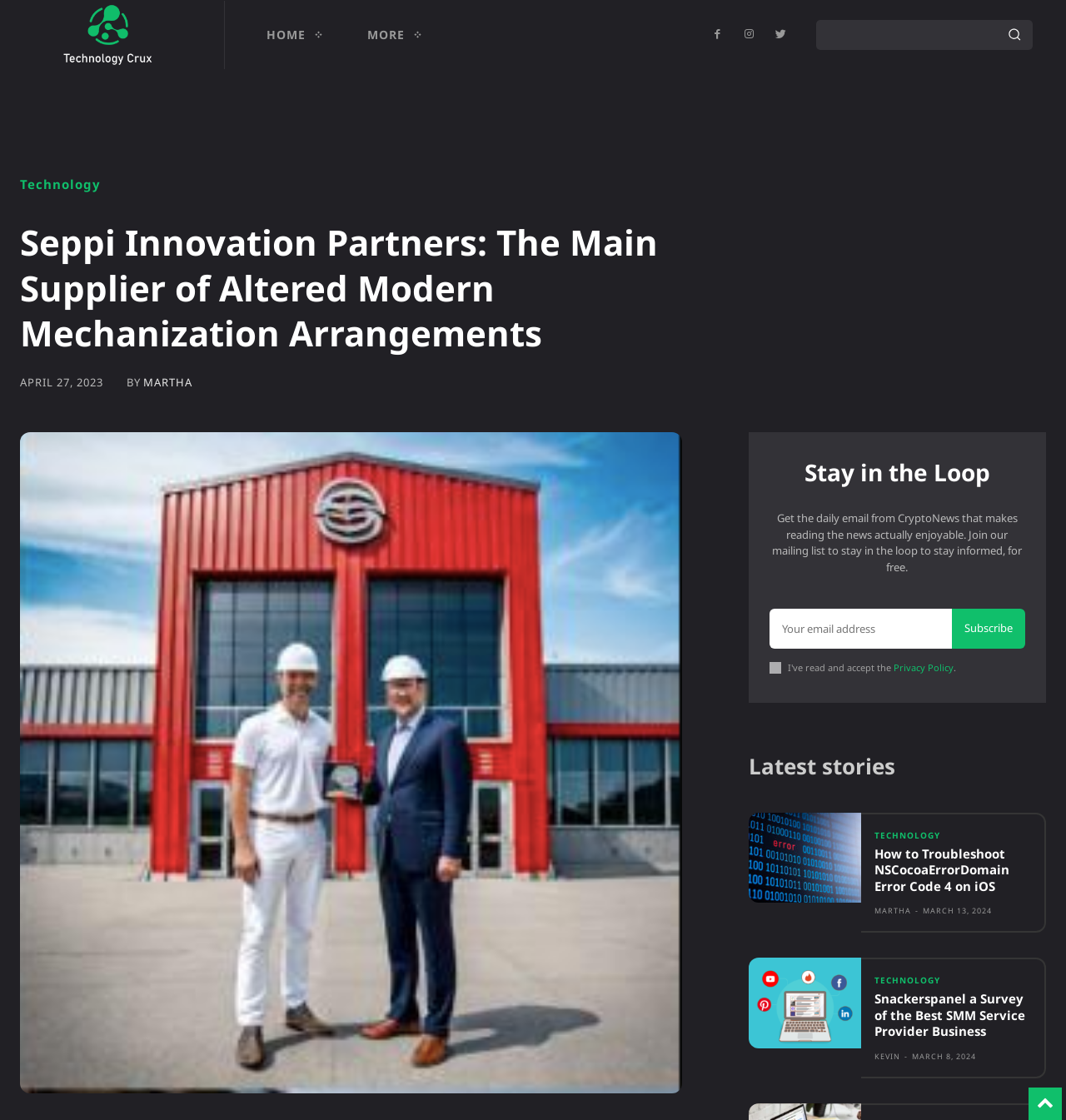Locate the bounding box coordinates of the element that should be clicked to execute the following instruction: "Subscribe to the newsletter".

[0.893, 0.544, 0.962, 0.579]